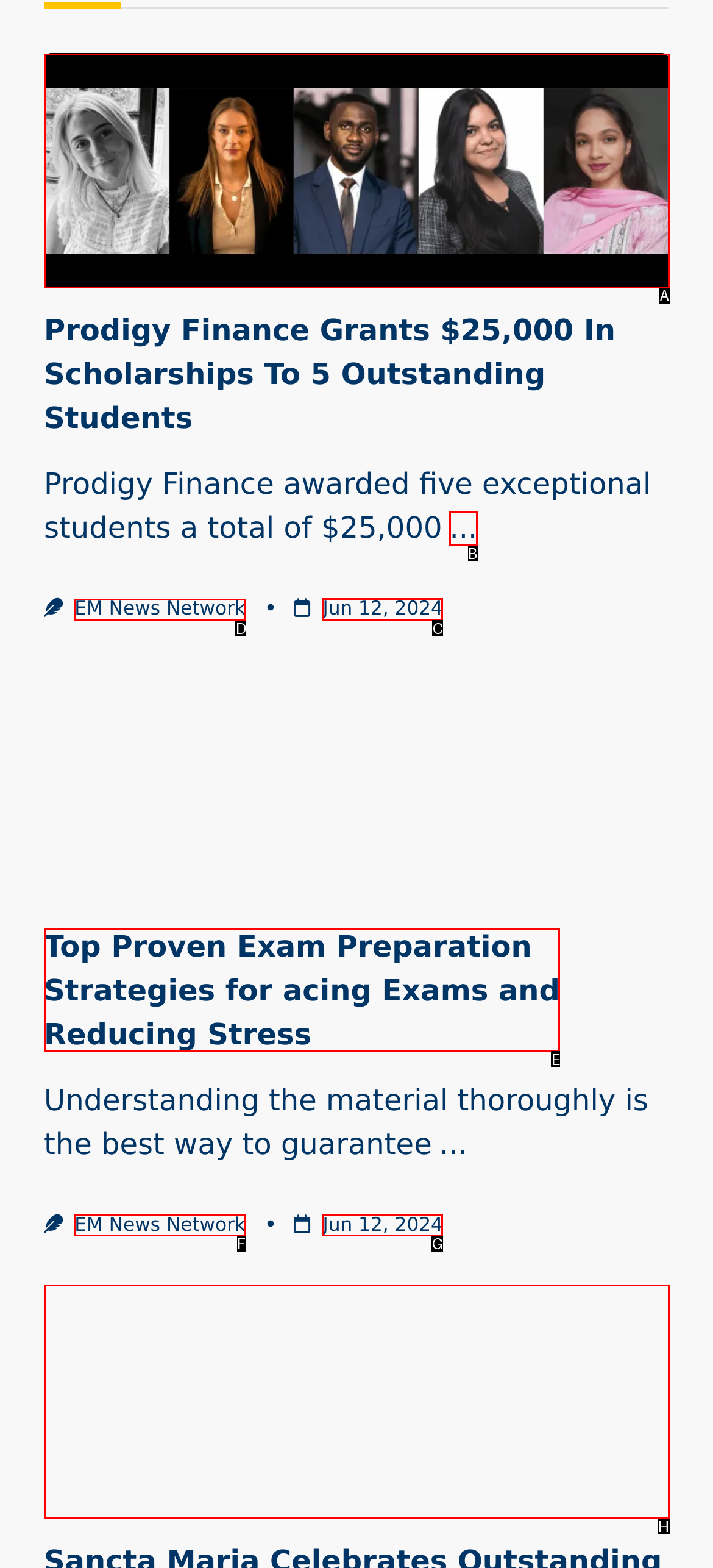Given the task: Visit the EM News Network website, indicate which boxed UI element should be clicked. Provide your answer using the letter associated with the correct choice.

D